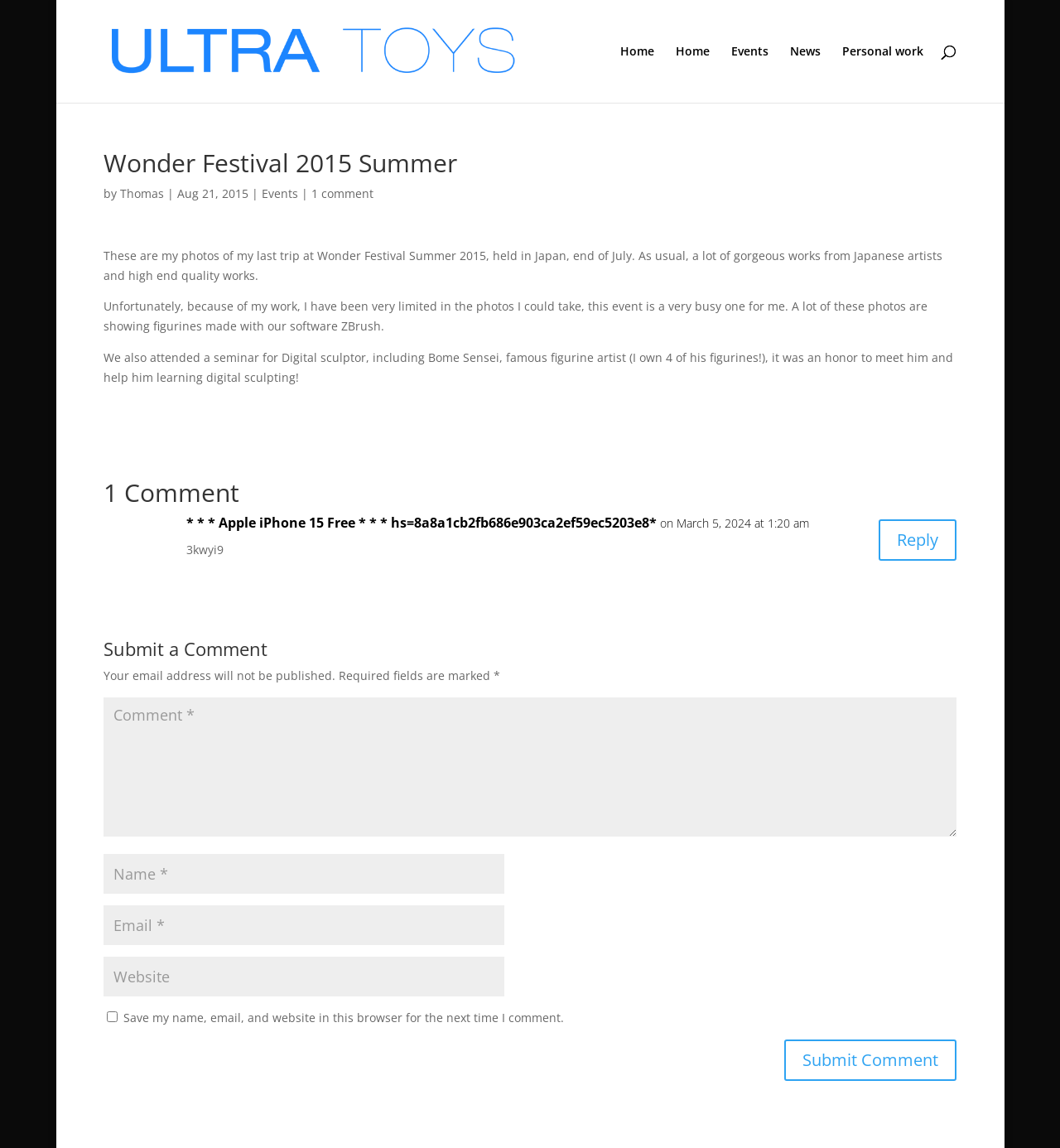Please look at the image and answer the question with a detailed explanation: How many figurines does the author own from Bome Sensei?

The article mentions that the author owns 4 figurines from Bome Sensei, a famous figurine artist, which is evident from the text 'it was an honor to meet him and help him learning digital sculpting! (I own 4 of his figurines!)'